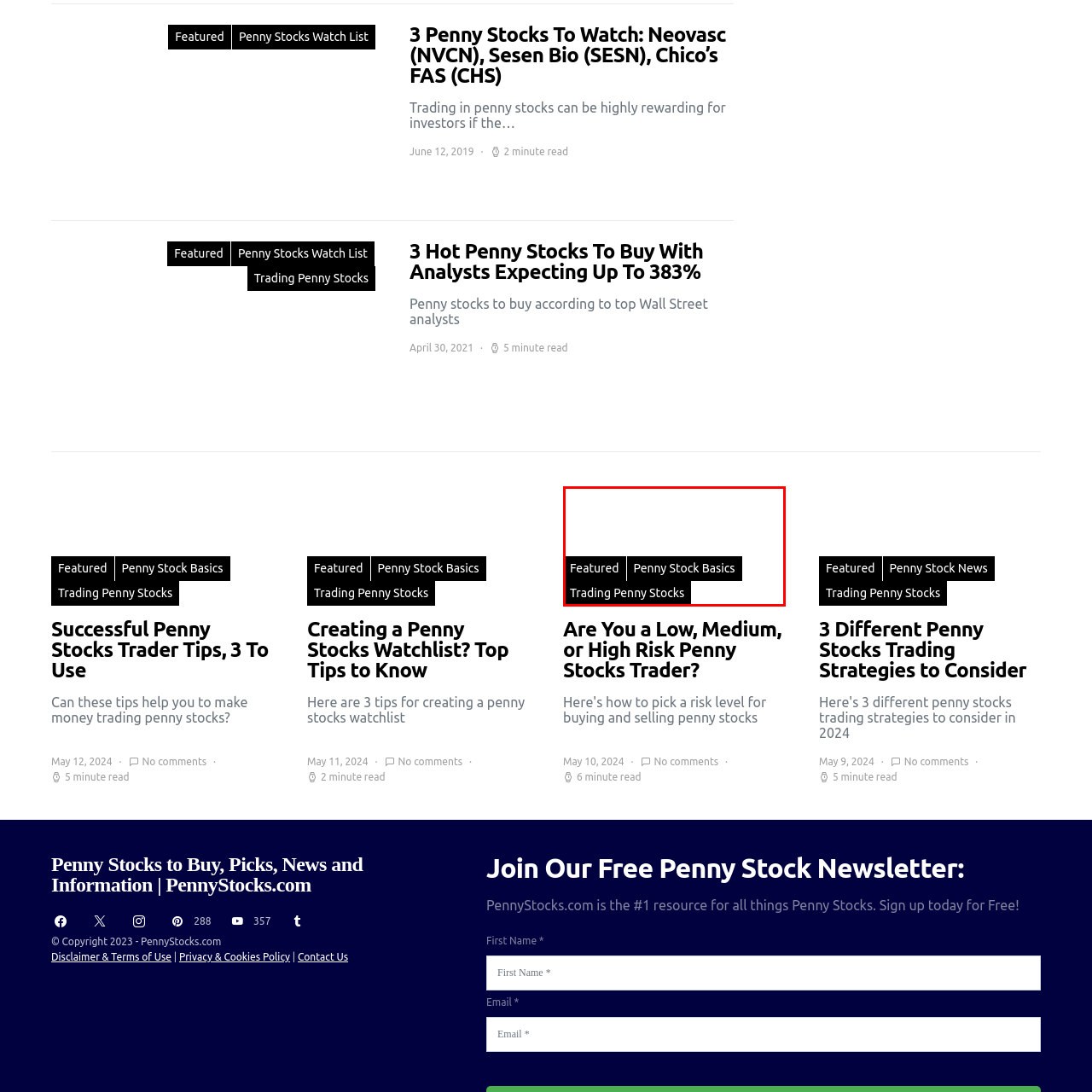Generate a detailed caption for the picture within the red-bordered area.

This image features navigation links related to penny stocks, prominently displaying options such as "Featured," "Penny Stock Basics," and "Trading Penny Stocks." Positioned at the top of a section focused on penny stock trading strategies, these links serve as pathways for users to explore various articles and resources. The layout is designed for easy access, allowing readers to quickly navigate to their areas of interest regarding investing in penny stocks. This interface is part of a broader article aimed at helping investors understand and engage with penny stock trading effectively.